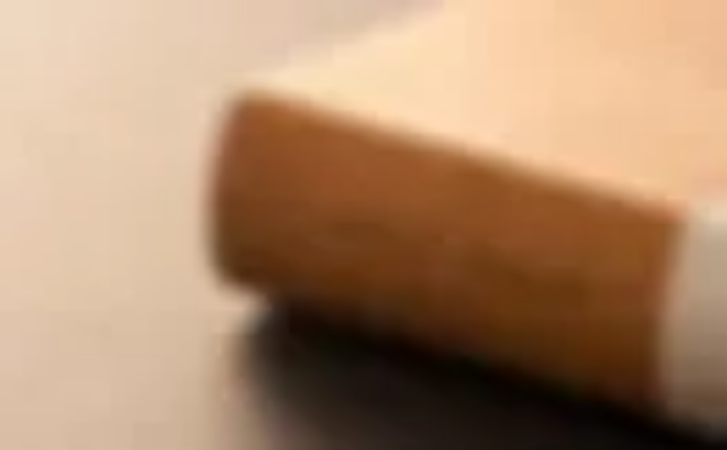Using the elements shown in the image, answer the question comprehensively: Where is the Bible likely to be used?

The caption sets the context as a Sunday School setting, where the Bible is used for educational and spiritual purposes, specifically in classes like the 'Seekers Class'.